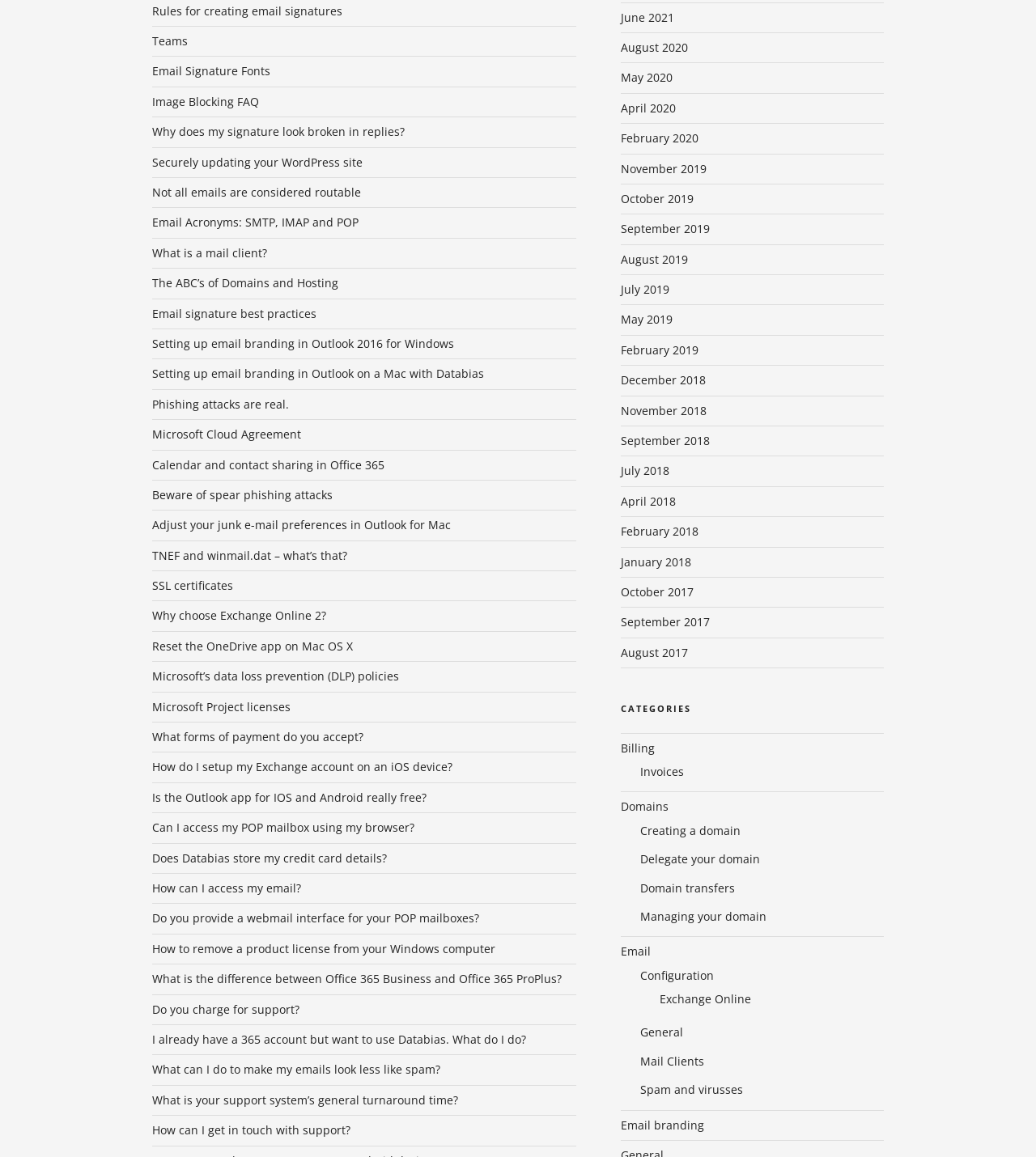How many categories are listed on this webpage?
Refer to the image and provide a concise answer in one word or phrase.

4